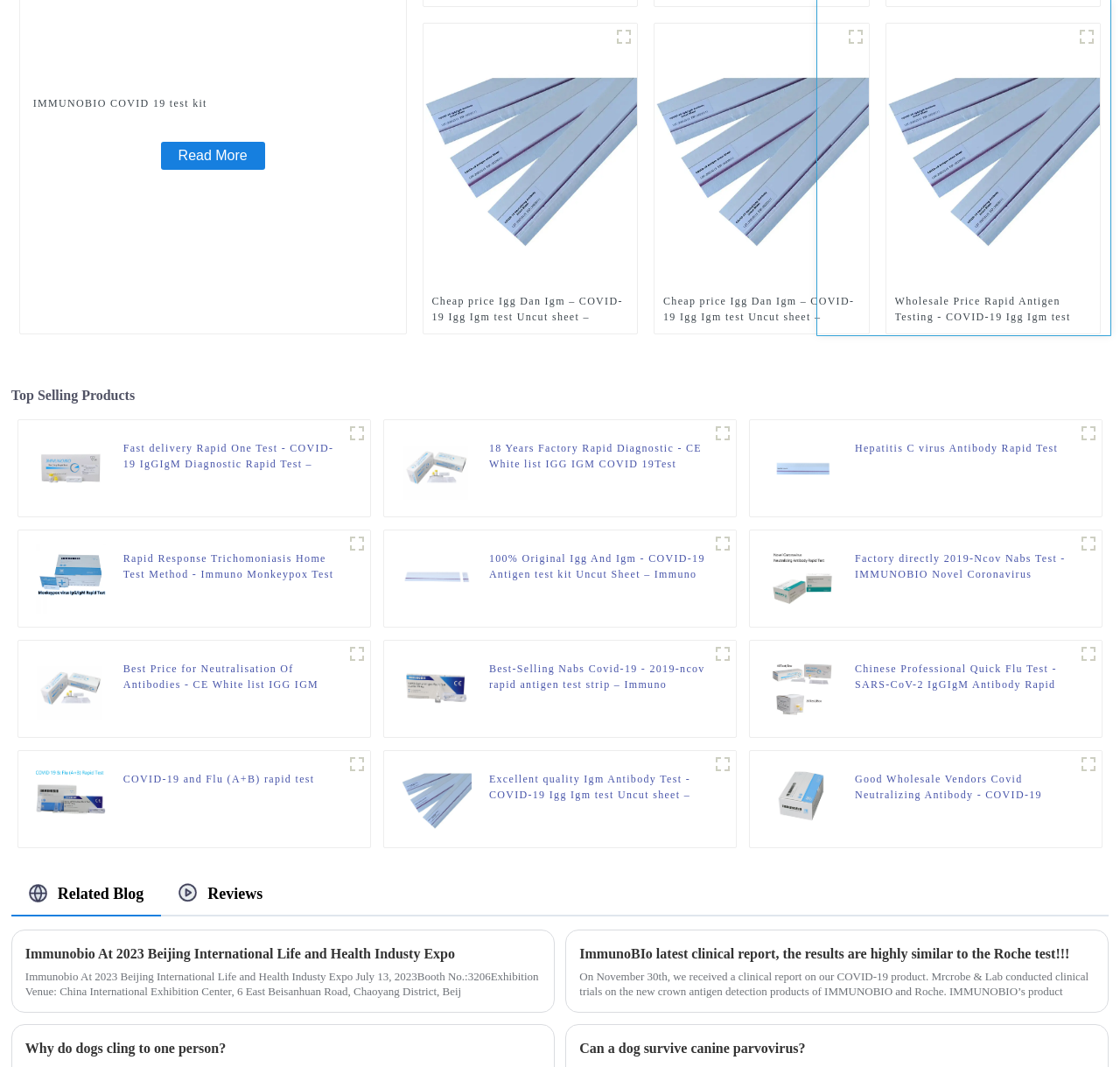Find the bounding box coordinates of the area to click in order to follow the instruction: "View the 'Cheap price Igg Dan Igm – COVID-19 Igg Igm test Uncut sheet – Immuno' product".

[0.378, 0.139, 0.569, 0.152]